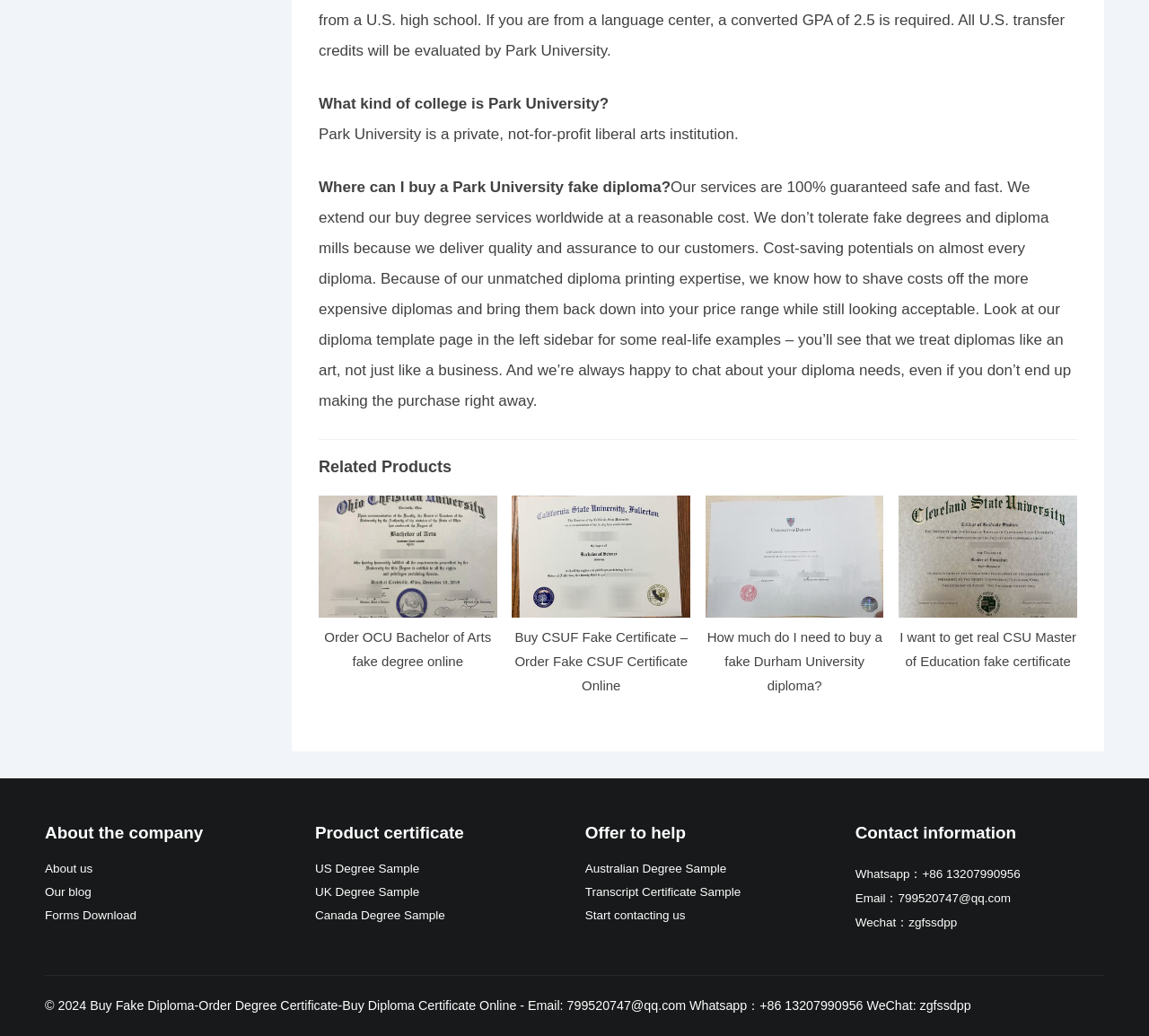Please identify the bounding box coordinates of the element on the webpage that should be clicked to follow this instruction: "Click on 'Order OCU Bachelor of Arts fake degree online'". The bounding box coordinates should be given as four float numbers between 0 and 1, formatted as [left, top, right, bottom].

[0.282, 0.608, 0.428, 0.646]